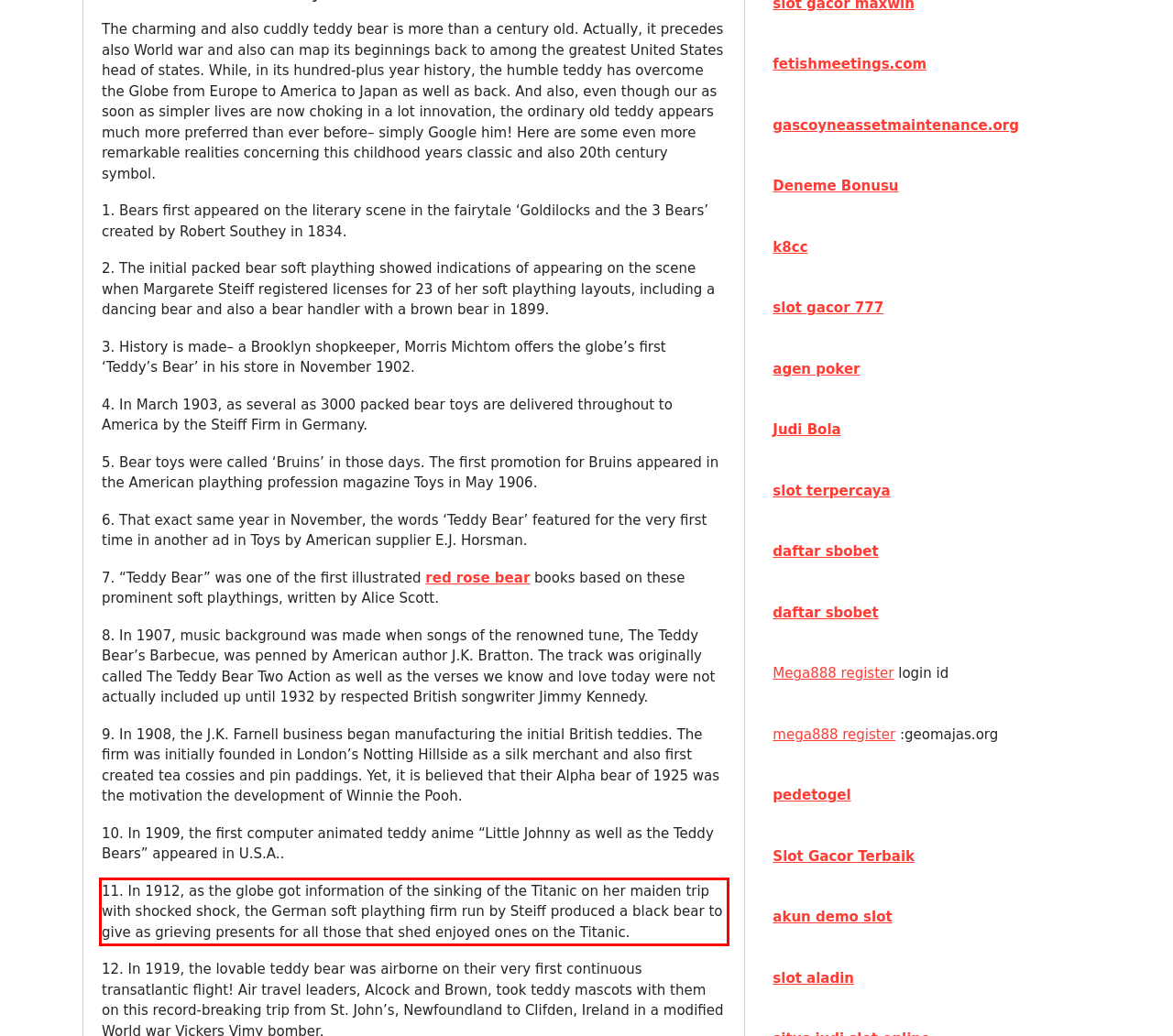Within the screenshot of the webpage, there is a red rectangle. Please recognize and generate the text content inside this red bounding box.

11. In 1912, as the globe got information of the sinking of the Titanic on her maiden trip with shocked shock, the German soft plaything firm run by Steiff produced a black bear to give as grieving presents for all those that shed enjoyed ones on the Titanic.